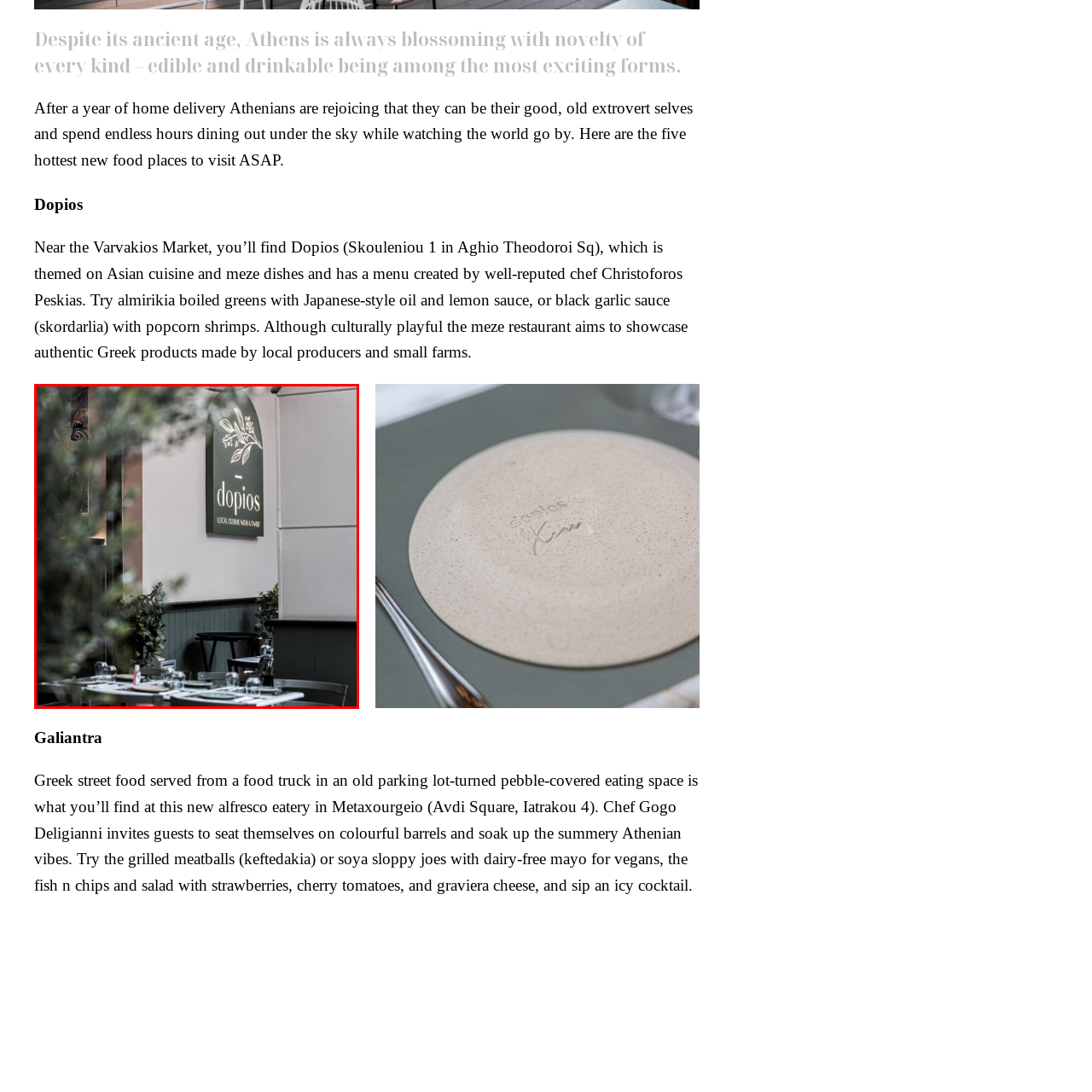Examine the section enclosed by the red box and give a brief answer to the question: What type of cuisine does the restaurant serve?

Asian-inspired meze dishes